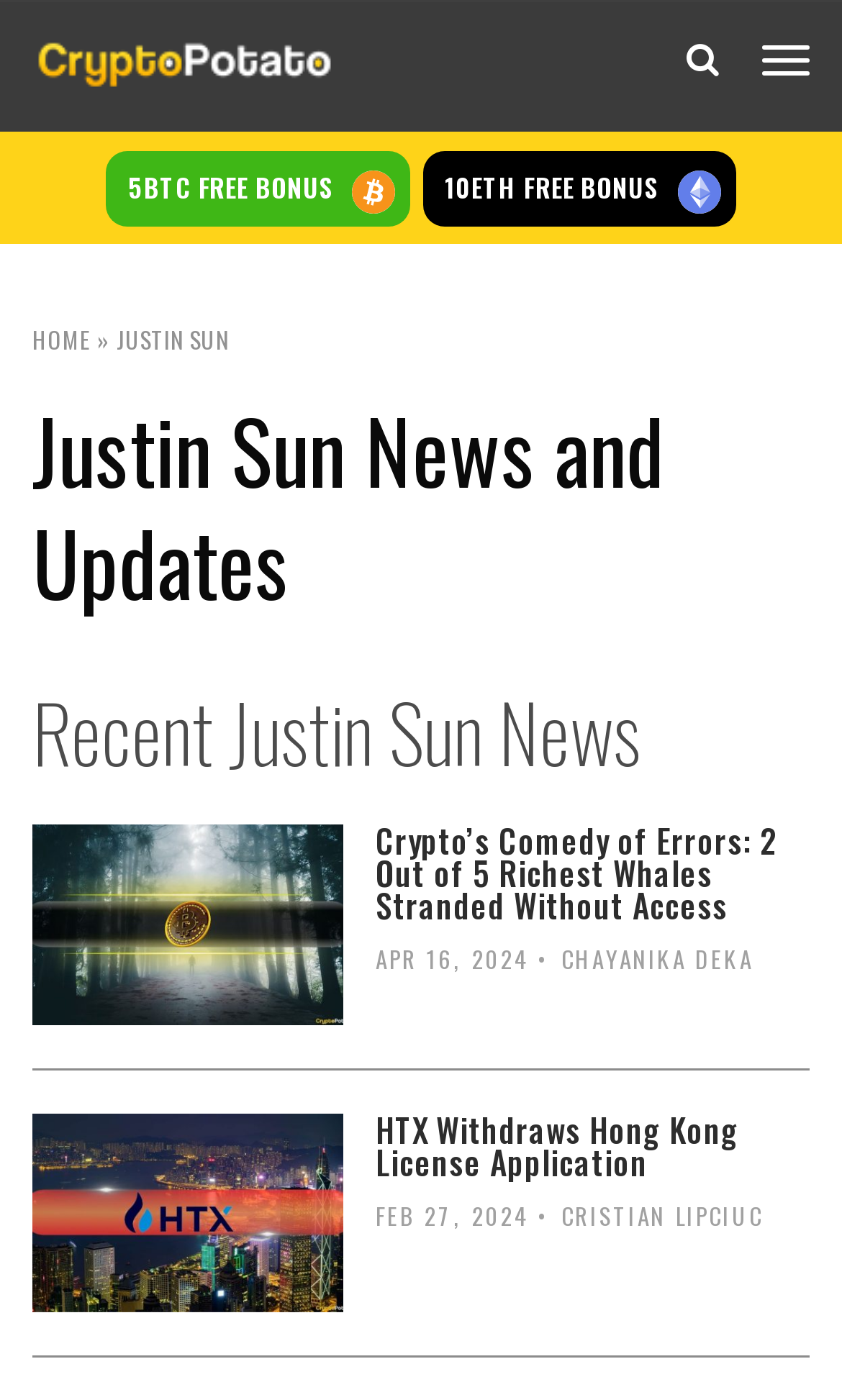Determine the bounding box coordinates in the format (top-left x, top-left y, bottom-right x, bottom-right y). Ensure all values are floating point numbers between 0 and 1. Identify the bounding box of the UI element described by: parent_node: TOGGLE NAVIGATION

[0.764, 0.025, 0.905, 0.063]